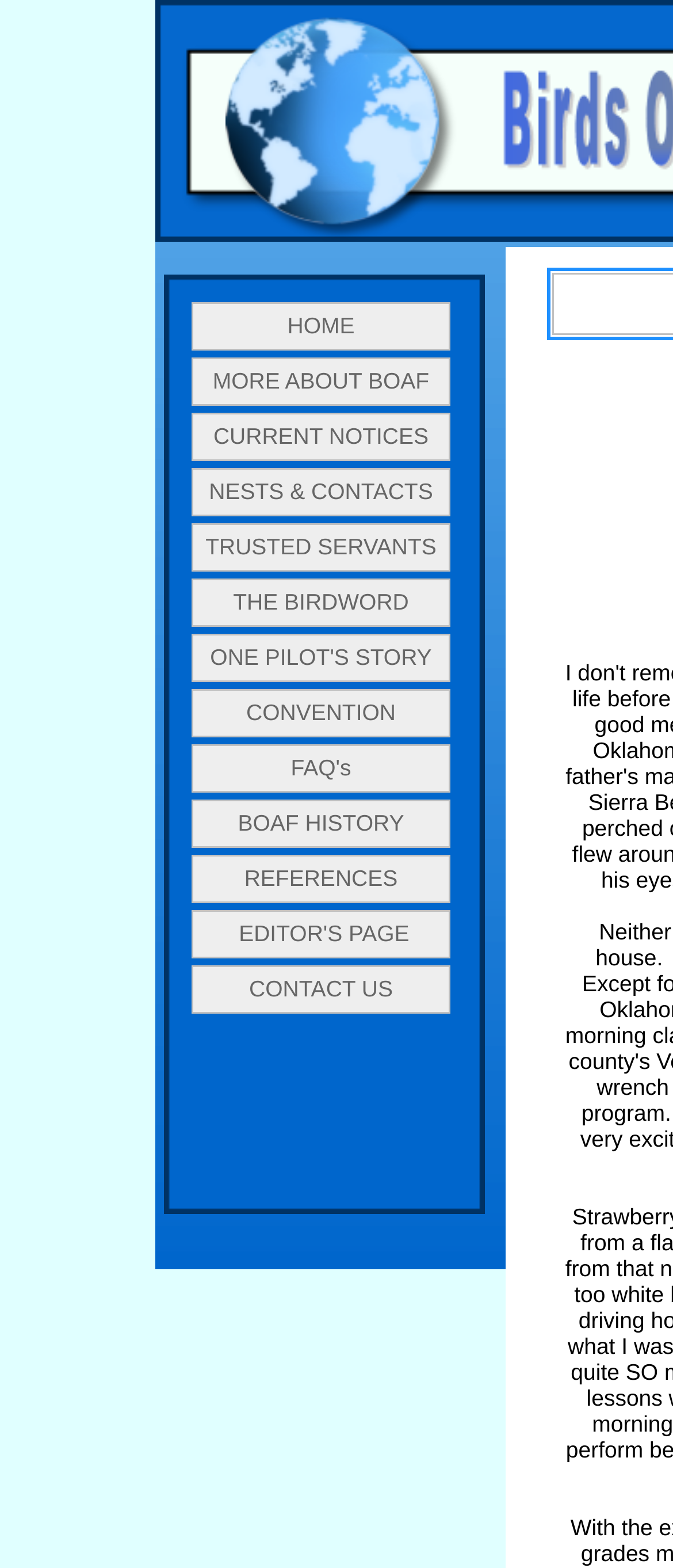Generate a comprehensive description of the webpage content.

The webpage is titled "One Pilot's Story" and features a navigation menu with 14 links, aligned horizontally near the top of the page. The links are evenly spaced and have a similar font size and style. Starting from the left, the links are: an empty link, "HOME", "MORE ABOUT BOAF", "CURRENT NOTICES", "NESTS & CONTACTS", "TRUSTED SERVANTS", "THE BIRDWORD", "ONE PILOT'S STORY", "CONVENTION", "FAQ's", "BOAF HISTORY", "REFERENCES", "EDITOR'S PAGE", and "CONTACT US".